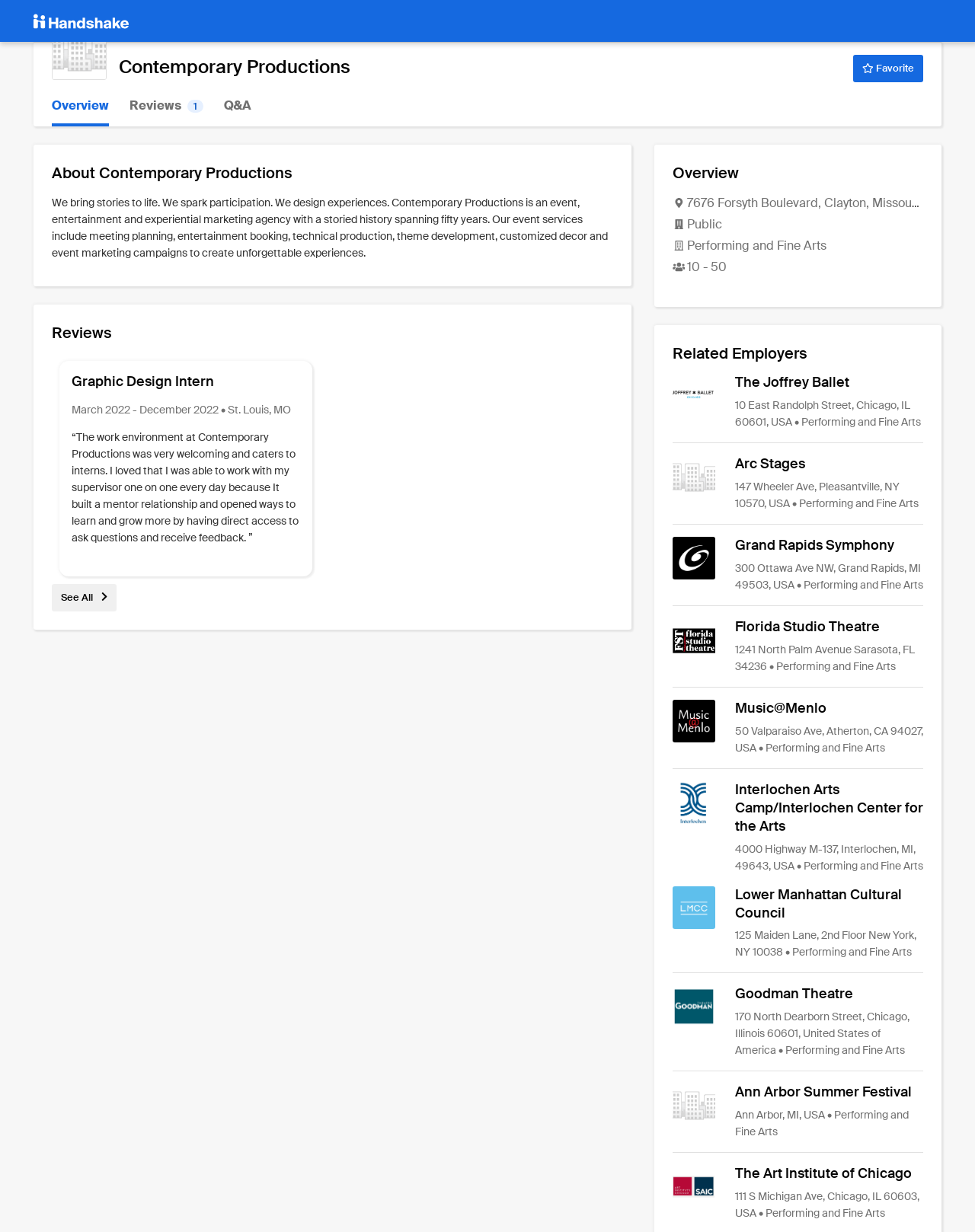Produce an elaborate caption capturing the essence of the webpage.

The webpage is about Contemporary Productions, an event, entertainment, and experiential marketing agency. At the top, there is a link to "Handshake" and the company's name, "Contemporary Productions", which is also a heading. Below the company name, there is a button to "Favorite" the company.

On the left side, there are links to "Overview", "Reviews", and "Q&A". Below these links, there is a heading "About Contemporary Productions" followed by a paragraph describing the company's services and history.

Under the "Reviews" link, there is a heading "Reviews" and a review from a Graphic Design Intern who worked at the company from March 2022 to December 2022. The review includes a quote from the intern and their location, St. Louis, MO.

On the right side, there is a section "Overview" with information about the company, including its type (Public), industry (Performing and Fine Arts), and employee count (10-50).

Below the "Overview" section, there is a section "Related Employers" with links to several companies in the performing and fine arts industry, including The Joffrey Ballet, Arc Stages, Grand Rapids Symphony, and others. Each link includes an image, a heading with the company name, and a brief description of the company, including its location and industry.

Overall, the webpage provides information about Contemporary Productions, including its services, reviews, and related companies in the industry.